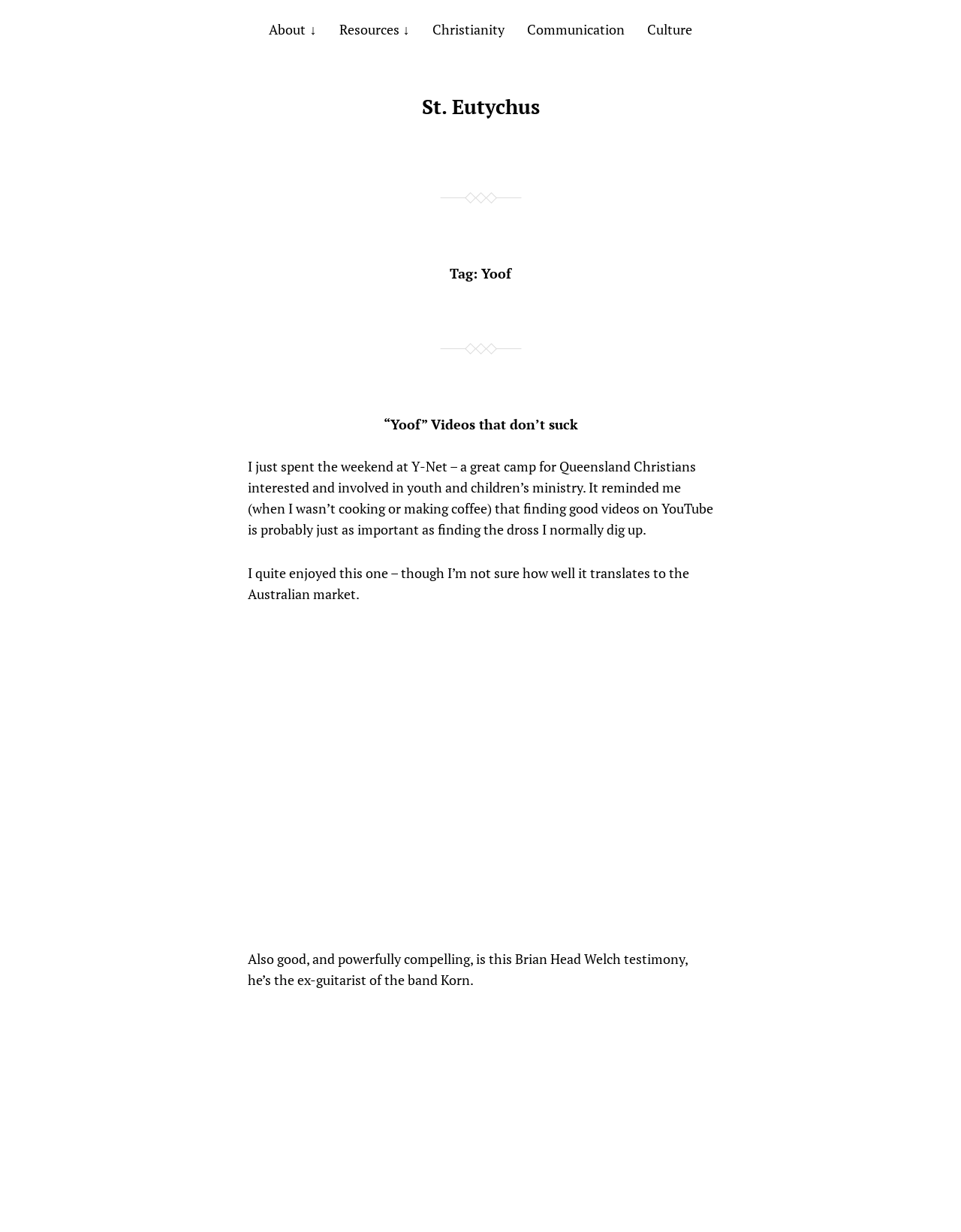Give a short answer to this question using one word or a phrase:
Who is the ex-guitarist of the band Korn?

Brian Head Welch